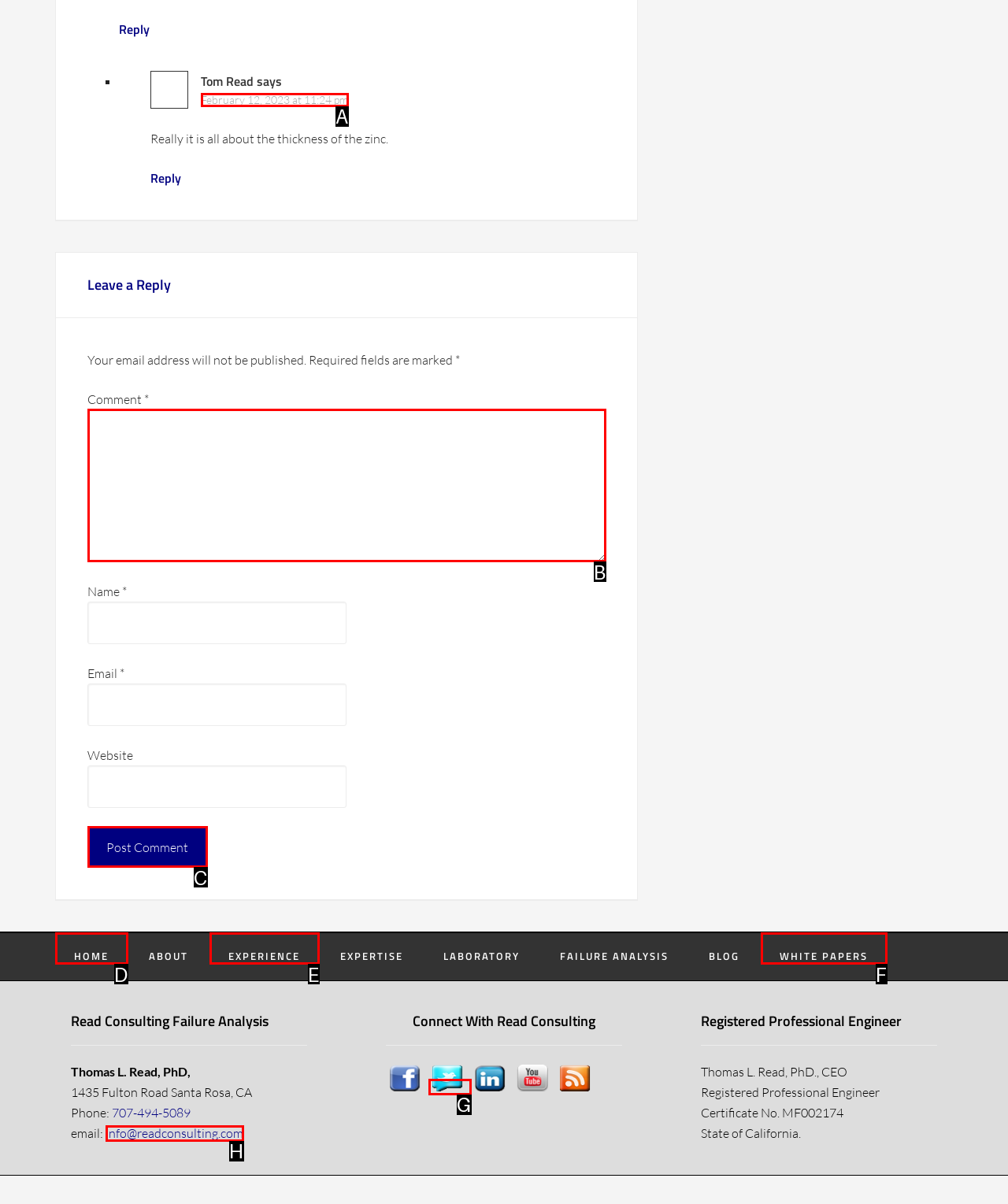Choose the option that matches the following description: name="submit" value="Post Comment"
Answer with the letter of the correct option.

C